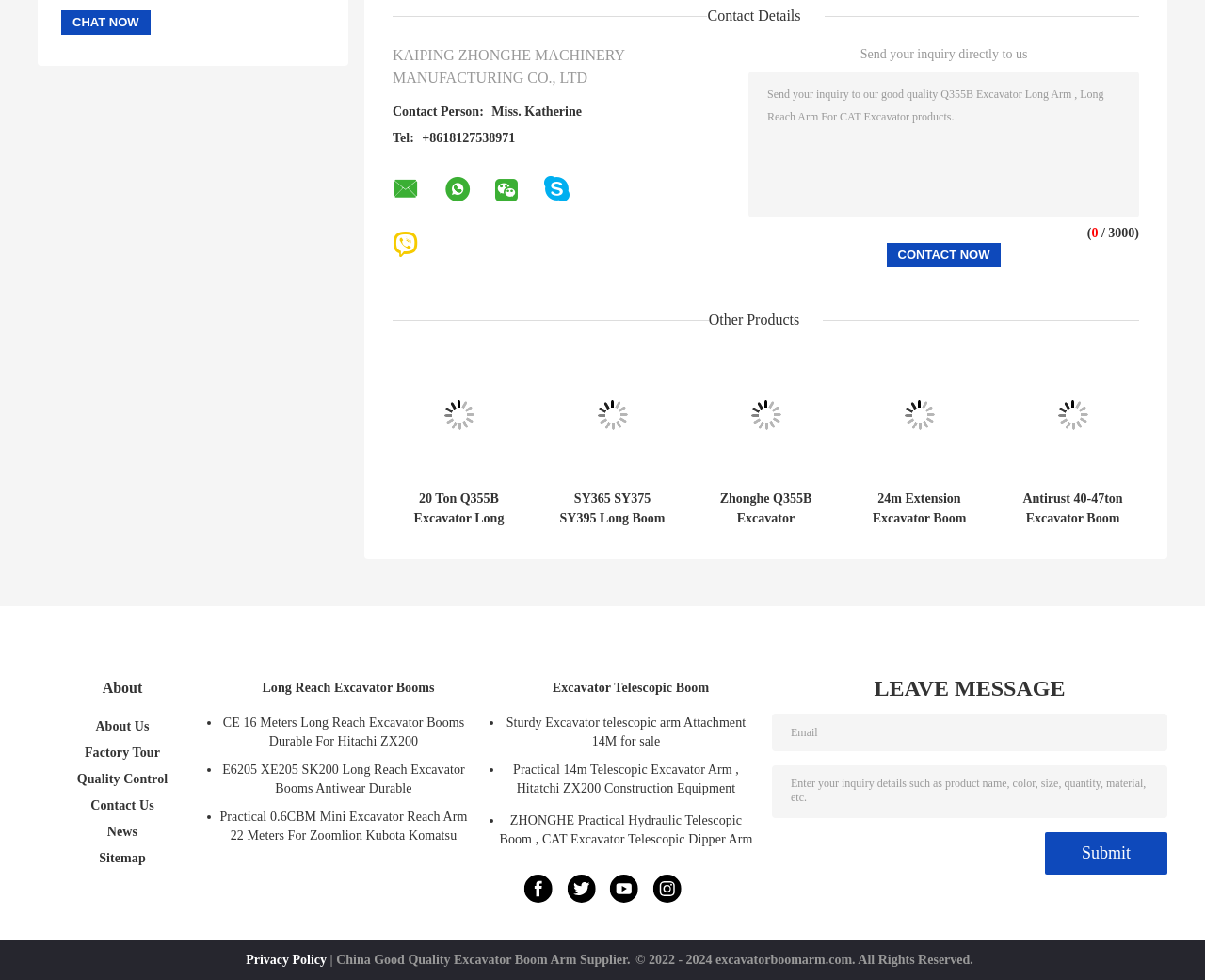What is the purpose of the textbox?
Please look at the screenshot and answer using one word or phrase.

Enter inquiry details